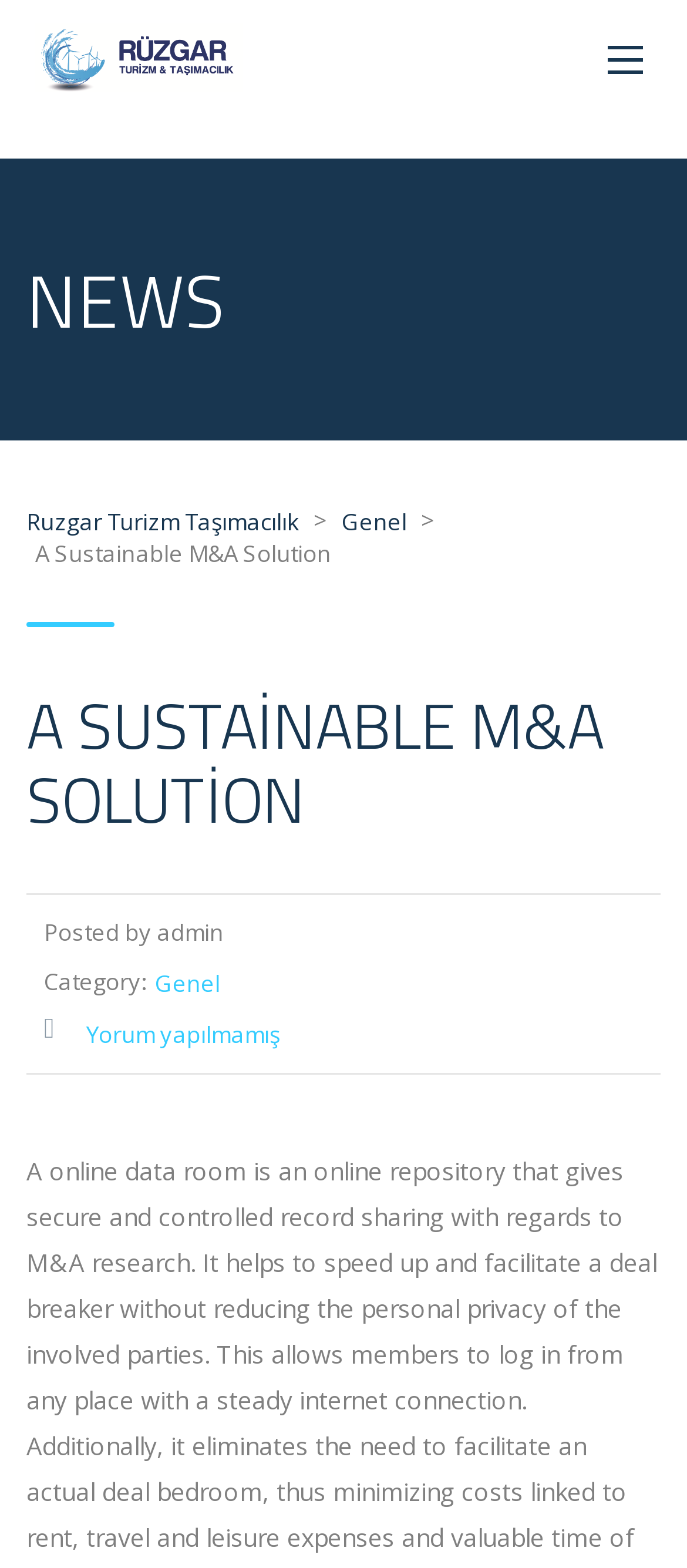How many comments are there on the post?
Refer to the image and provide a one-word or short phrase answer.

No comments